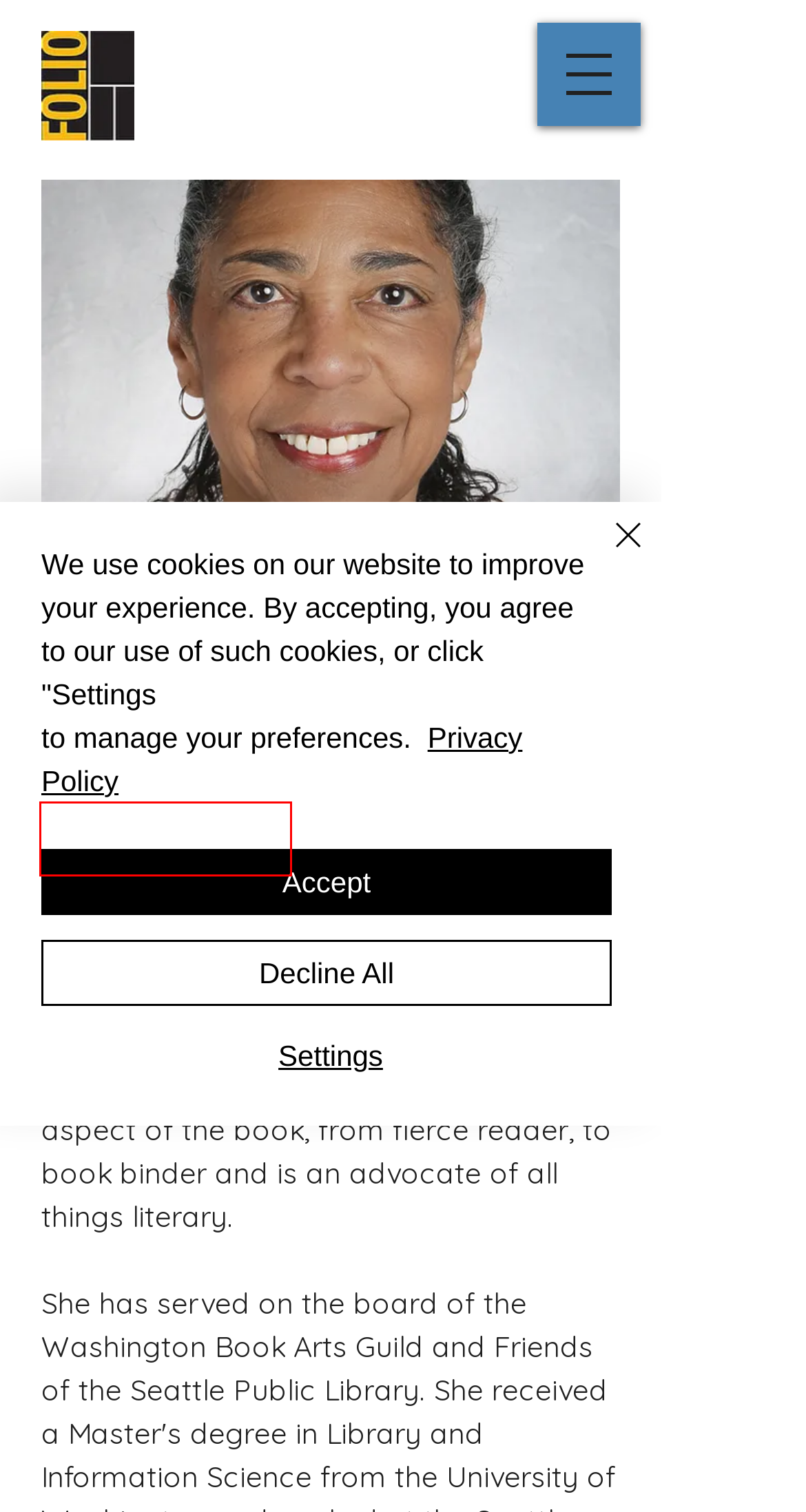You are provided with a screenshot of a webpage that includes a red rectangle bounding box. Please choose the most appropriate webpage description that matches the new webpage after clicking the element within the red bounding box. Here are the candidates:
A. Folio: The Seattle Athenaeum Lending Library
B. Subscribe to our mailing list
C. Refund Policy
D. Ways to Give
E. Staff & Board
F. Privacy Policy
G. Upcoming Programs at Folio
H. Membership & Renewal

E